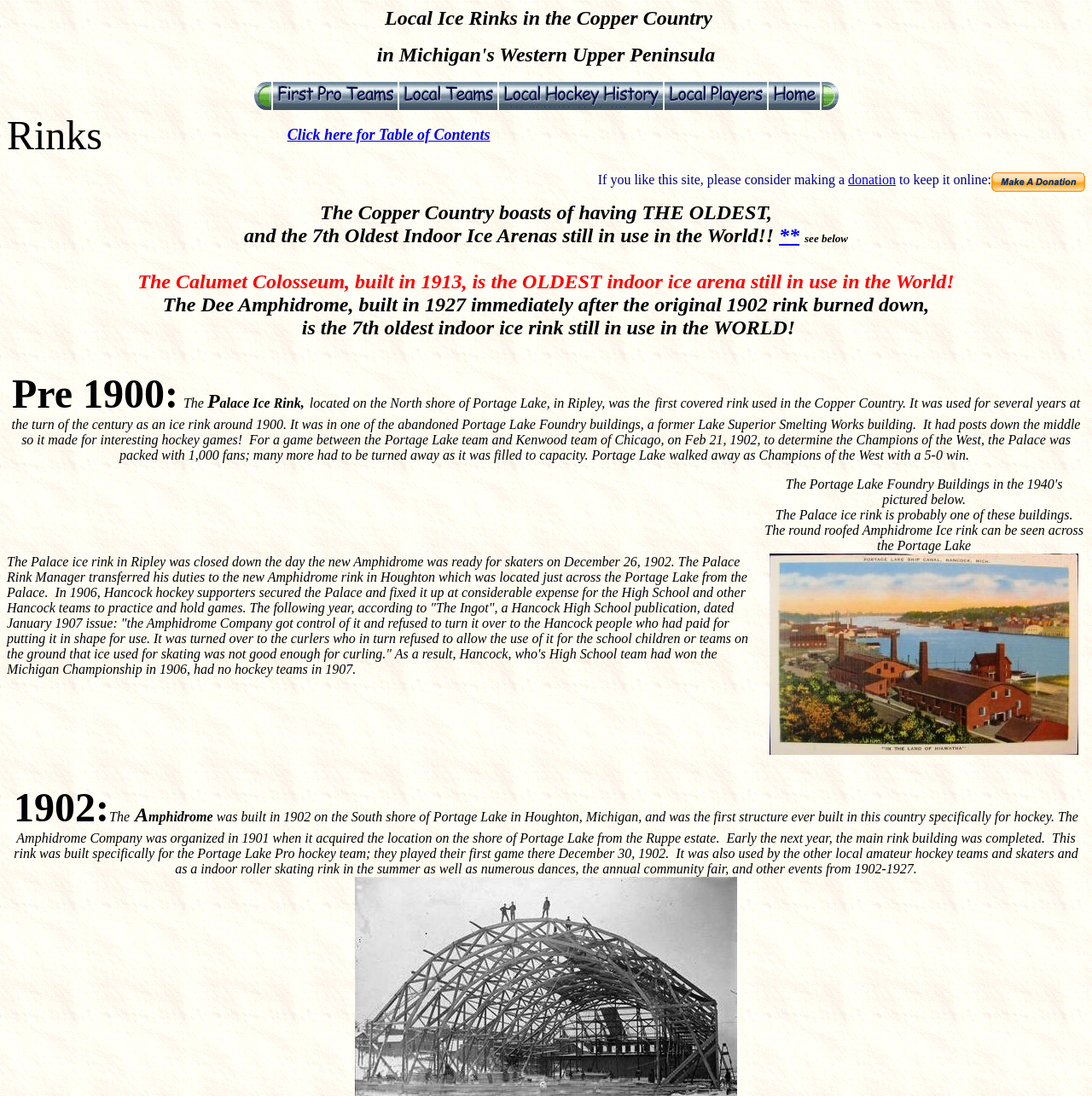Using the information in the image, give a detailed answer to the following question: What is the oldest indoor ice arena still in use in the World?

This answer can be obtained by reading the text on the webpage, specifically the sentence 'The Calumet Colosseum, built in 1913, is the OLDEST indoor ice arena still in use in the World!' which provides the information about the oldest indoor ice arena.